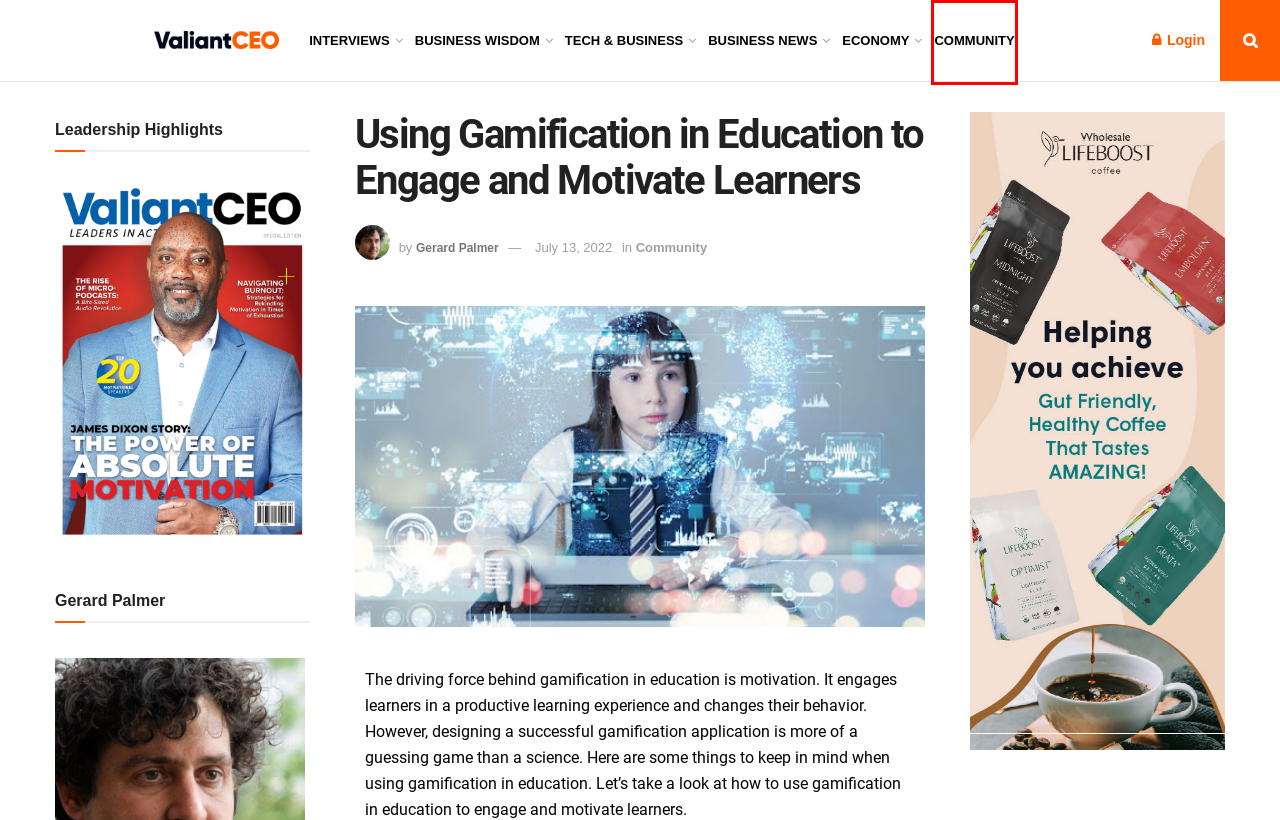A screenshot of a webpage is provided, featuring a red bounding box around a specific UI element. Identify the webpage description that most accurately reflects the new webpage after interacting with the selected element. Here are the candidates:
A. Business News Archives - ValiantCEO
B. Community Archives - ValiantCEO
C. Tech & Business Archives - ValiantCEO
D. Gerard Palmer, Author at ValiantCEO
E. Top Chief Executive Officers and Co Founder’s Interviews
F. Home - ValiantCEO
G. Economy Archives - ValiantCEO
H. ValiantCEO Magazine Special Edition James Dixon - ValiantCEO

B